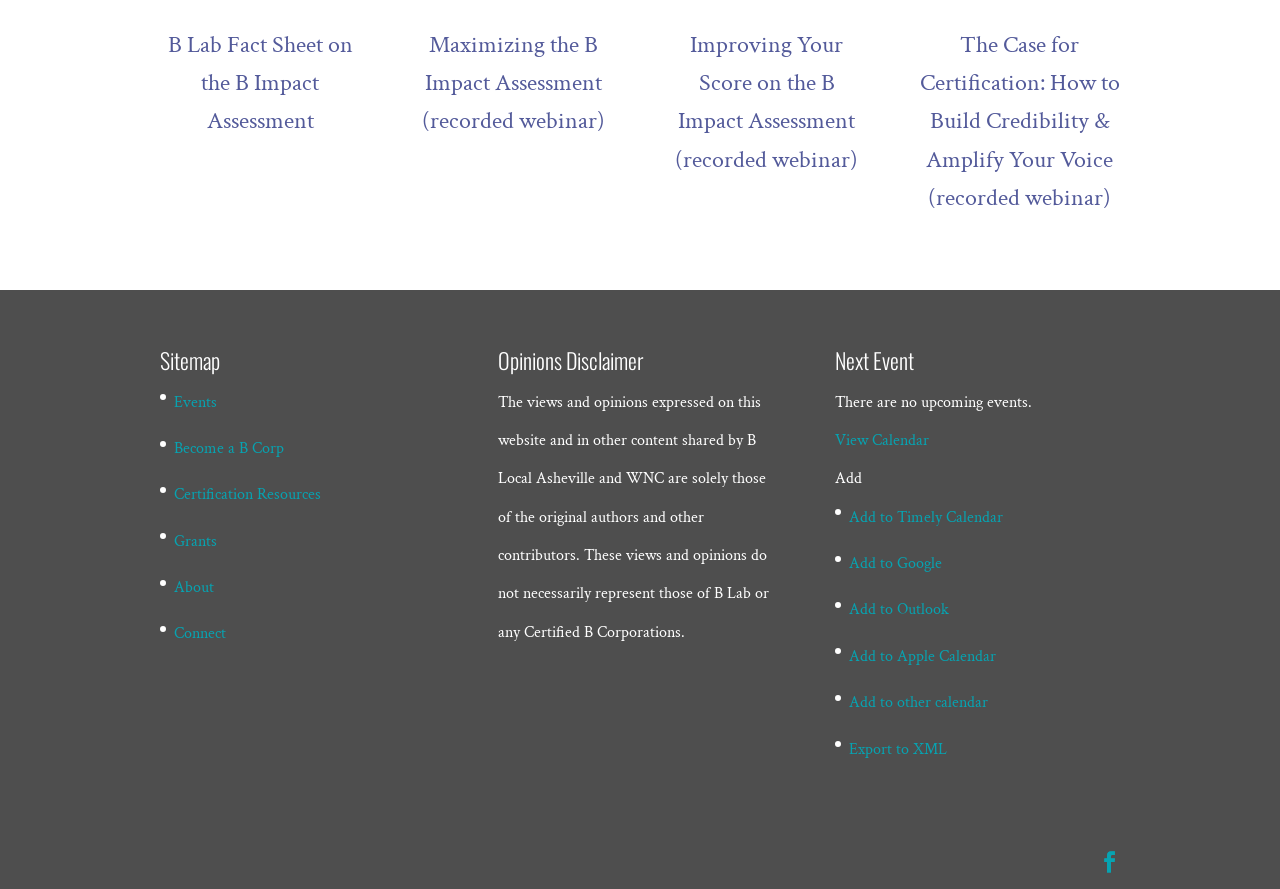Please determine the bounding box coordinates for the element that should be clicked to follow these instructions: "View Calendar".

[0.652, 0.484, 0.726, 0.507]